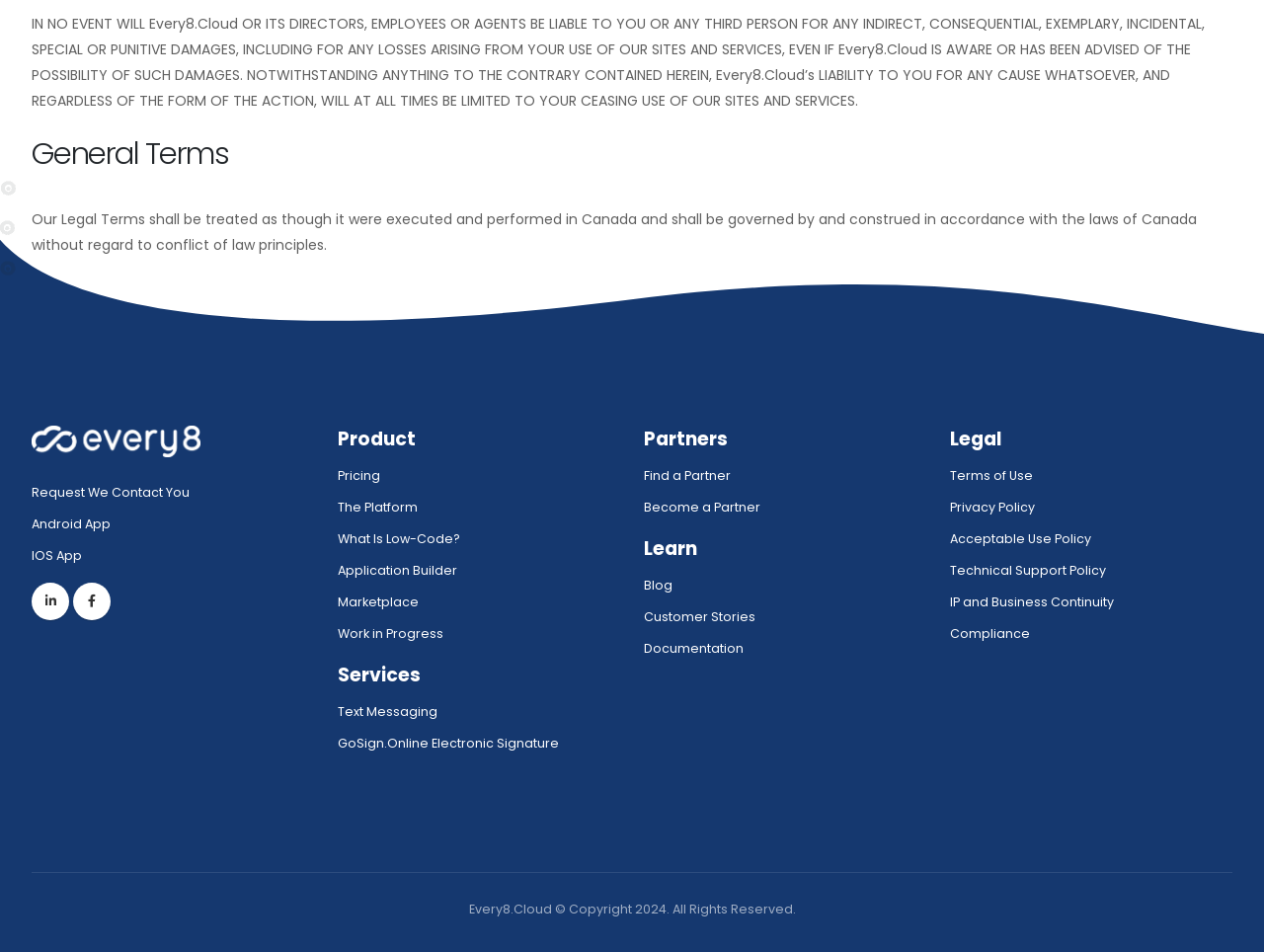What is the purpose of the 'Request We Contact You' link?
Please utilize the information in the image to give a detailed response to the question.

The link 'Request We Contact You' is likely intended for users to request that Every8.Cloud contact them, possibly for inquiries, support, or other purposes.